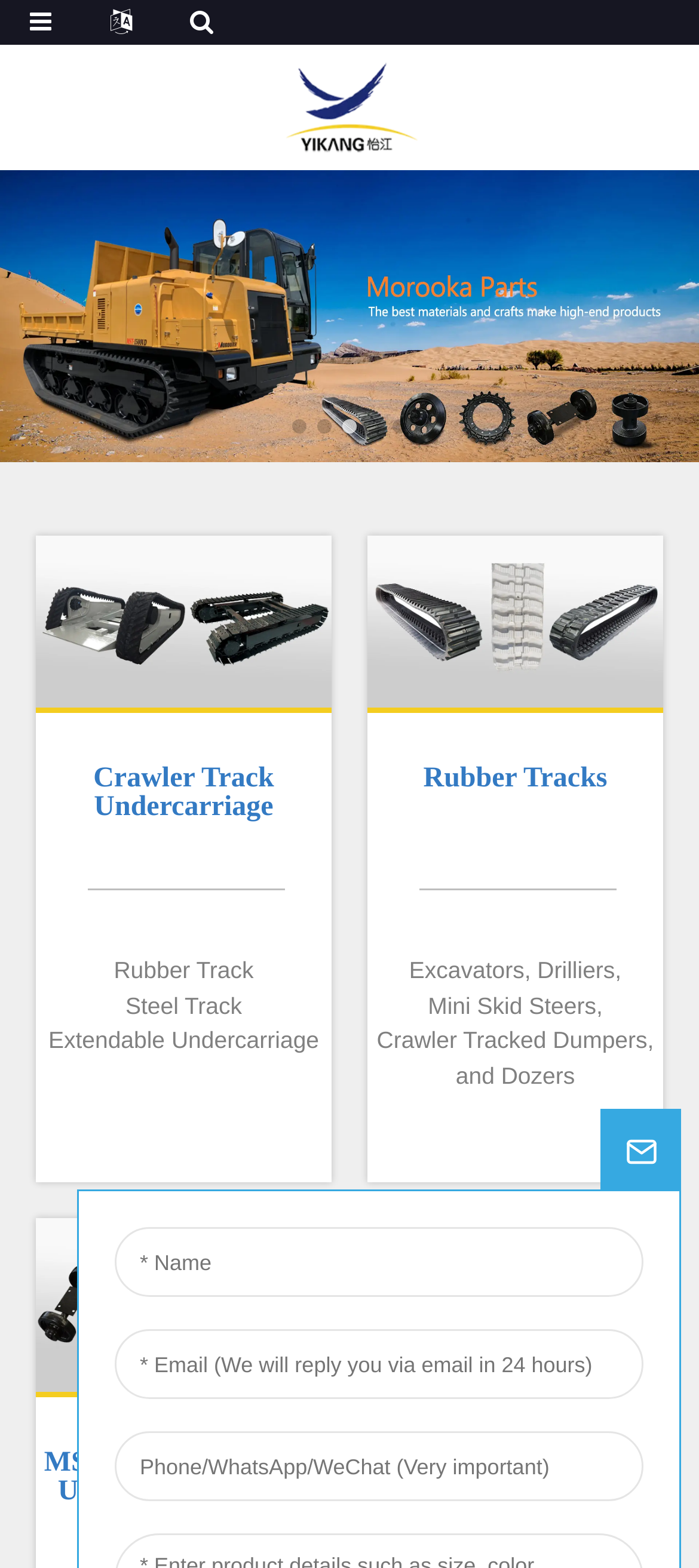Find the primary header on the webpage and provide its text.

Welcome to Yijiang